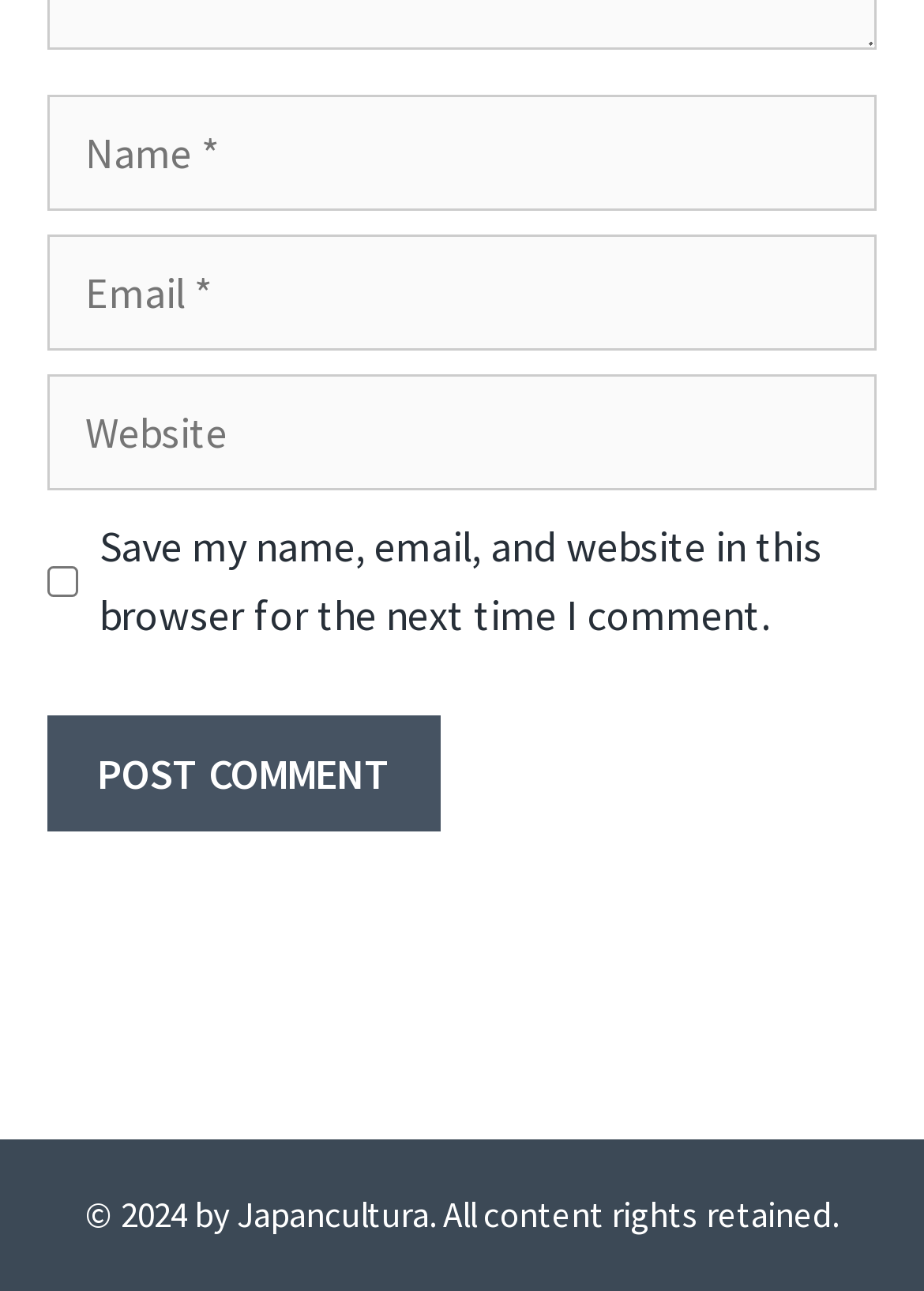Identify the bounding box of the HTML element described as: "Japancultura".

[0.256, 0.922, 0.464, 0.957]